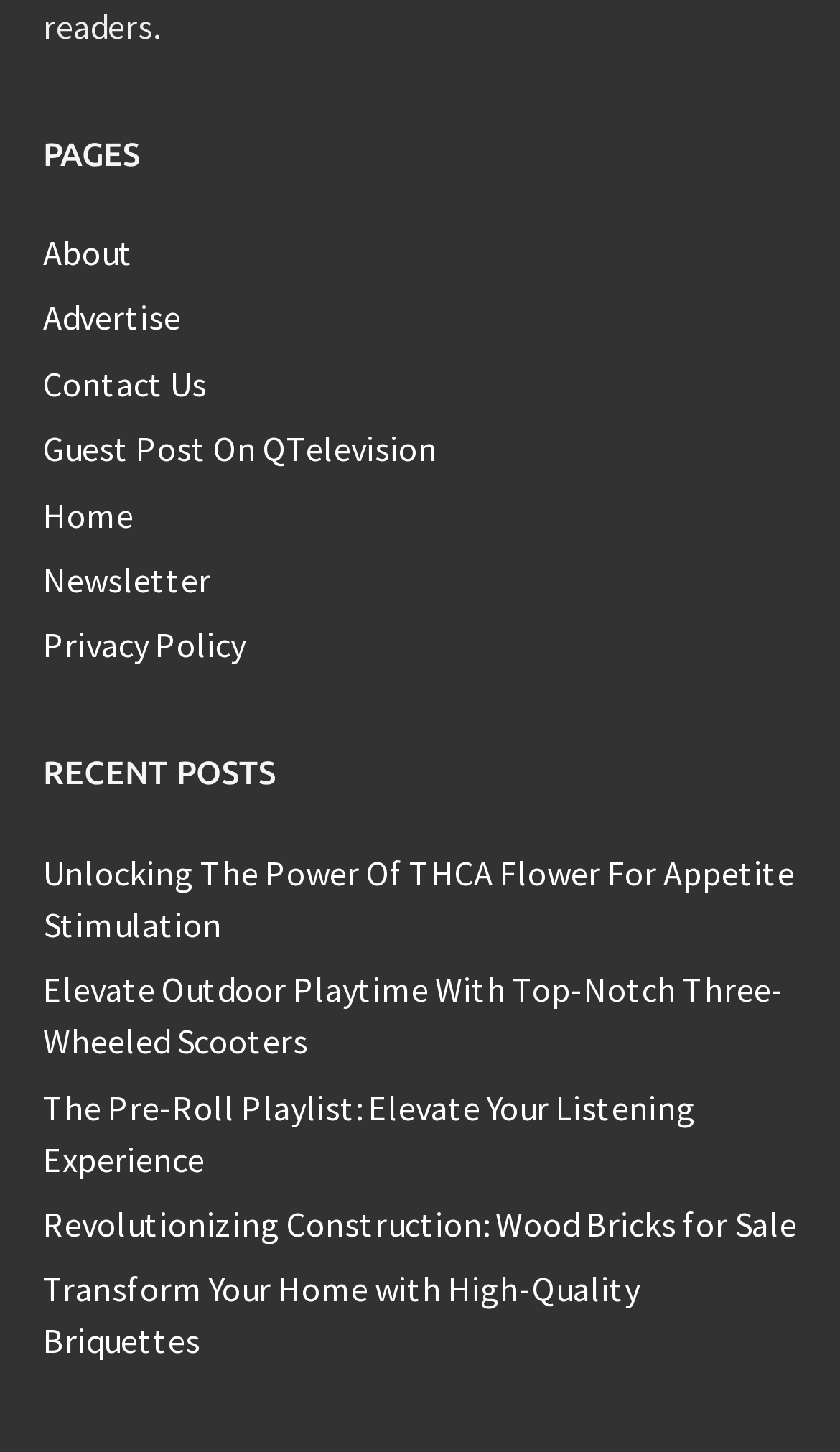What is the topic of the third recent post?
From the screenshot, provide a brief answer in one word or phrase.

The Pre-Roll Playlist